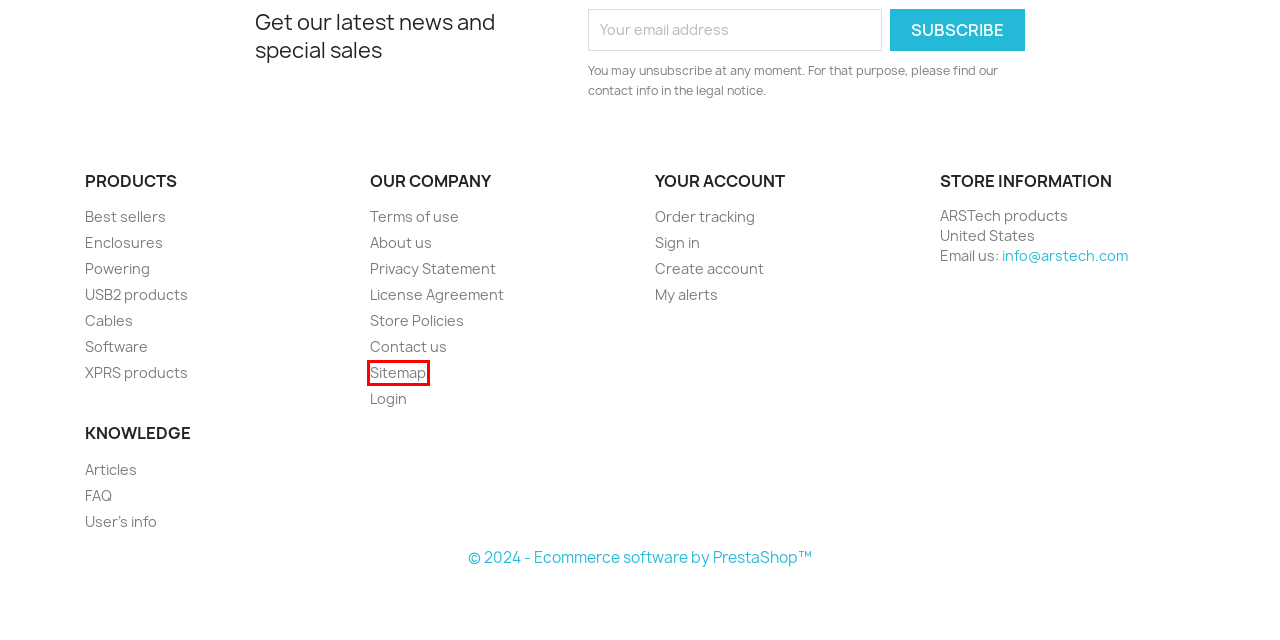Examine the screenshot of the webpage, which has a red bounding box around a UI element. Select the webpage description that best fits the new webpage after the element inside the red bounding box is clicked. Here are the choices:
A. Store Policies
B. License Agreement
C. Registration
D. information for our users
E. Line of products allowing use of peripheral cards through PCI Express interface
F. Terms of use
G. About us
H. Sitemap

H